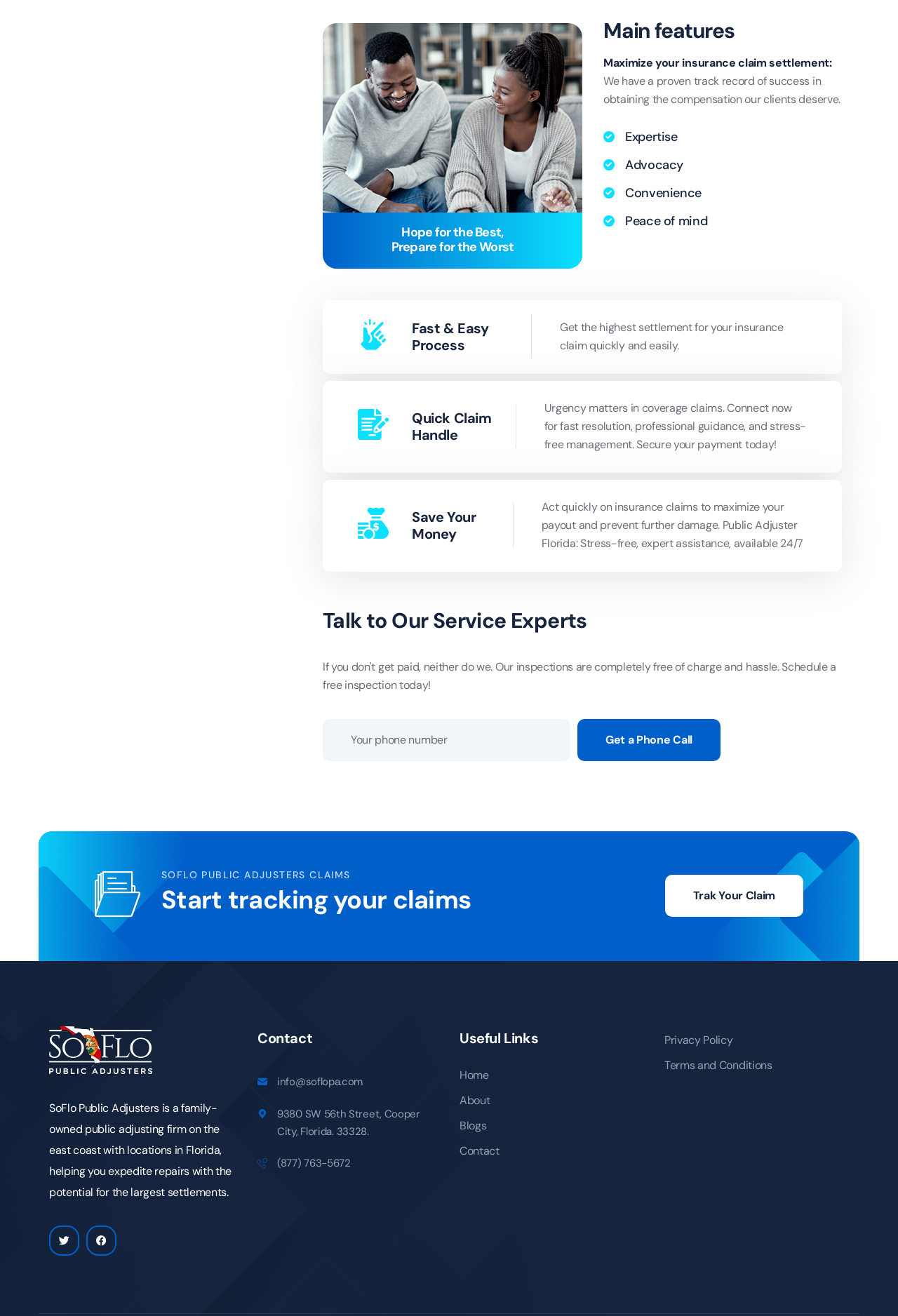Provide a single word or phrase to answer the given question: 
What is the main service offered by this company?

Public Adjusting